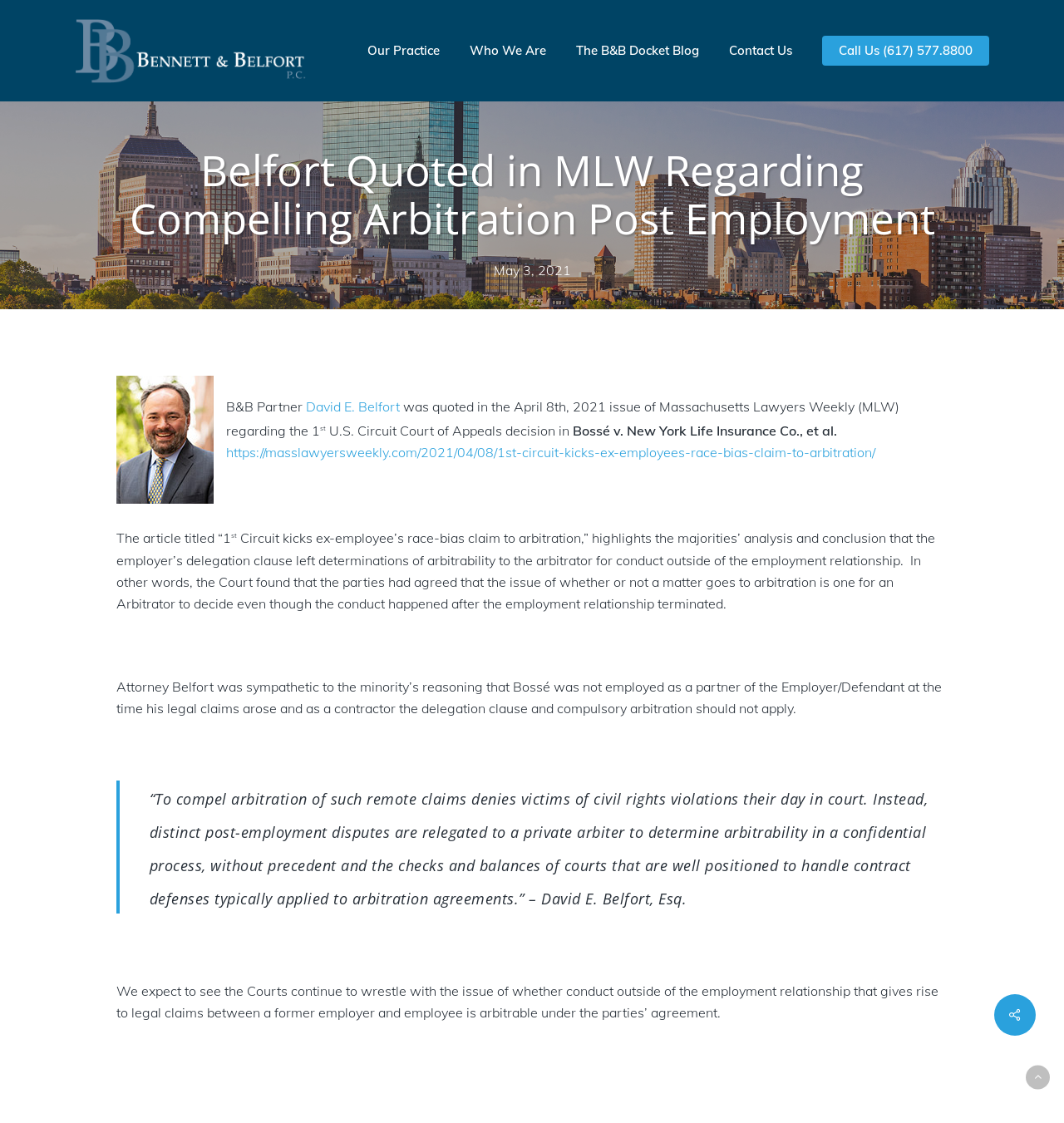Please identify the bounding box coordinates of the element that needs to be clicked to execute the following command: "Go back to top of the page". Provide the bounding box using four float numbers between 0 and 1, formatted as [left, top, right, bottom].

[0.964, 0.949, 0.987, 0.97]